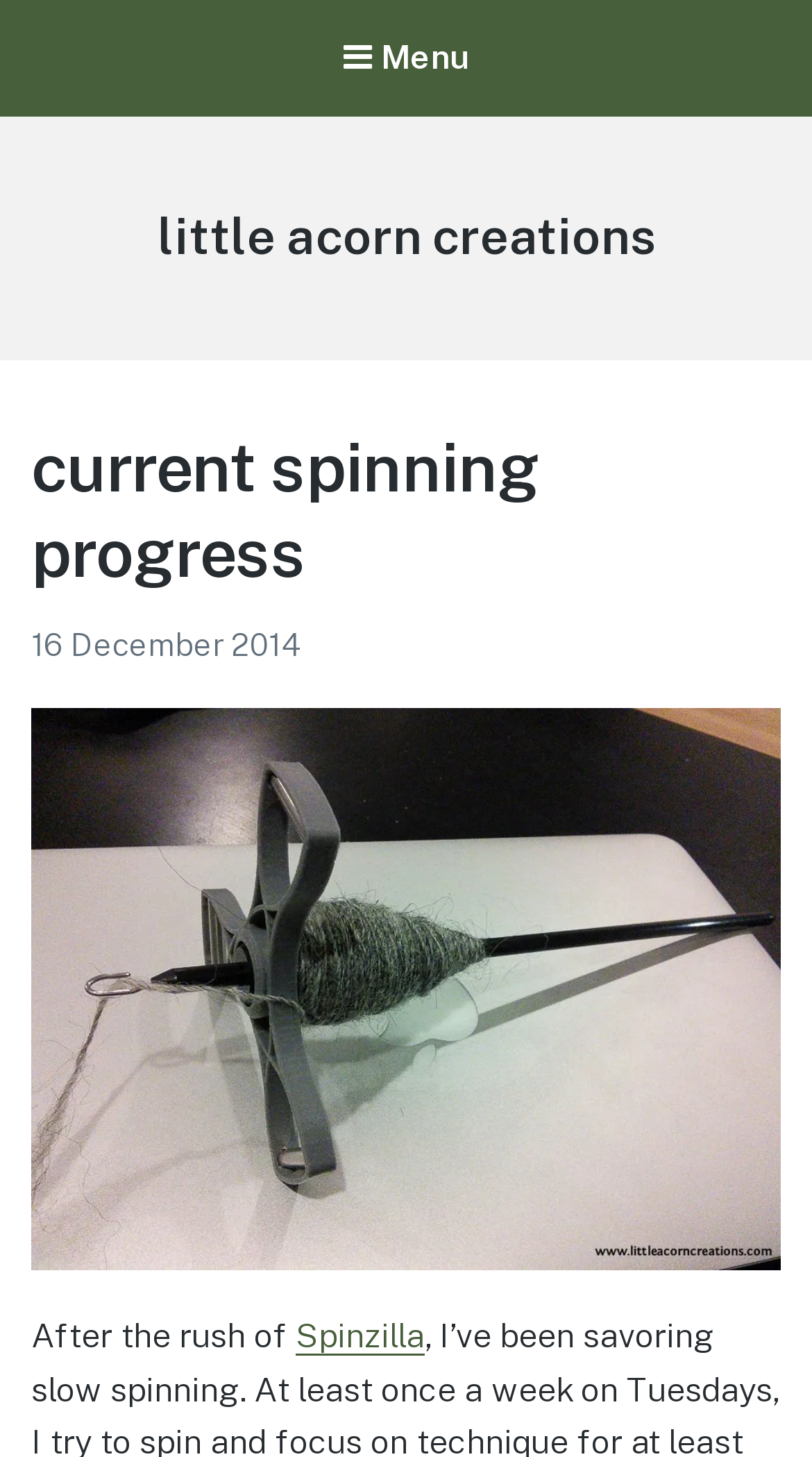What is the topic of the webpage?
Please provide a single word or phrase answer based on the image.

Spinning